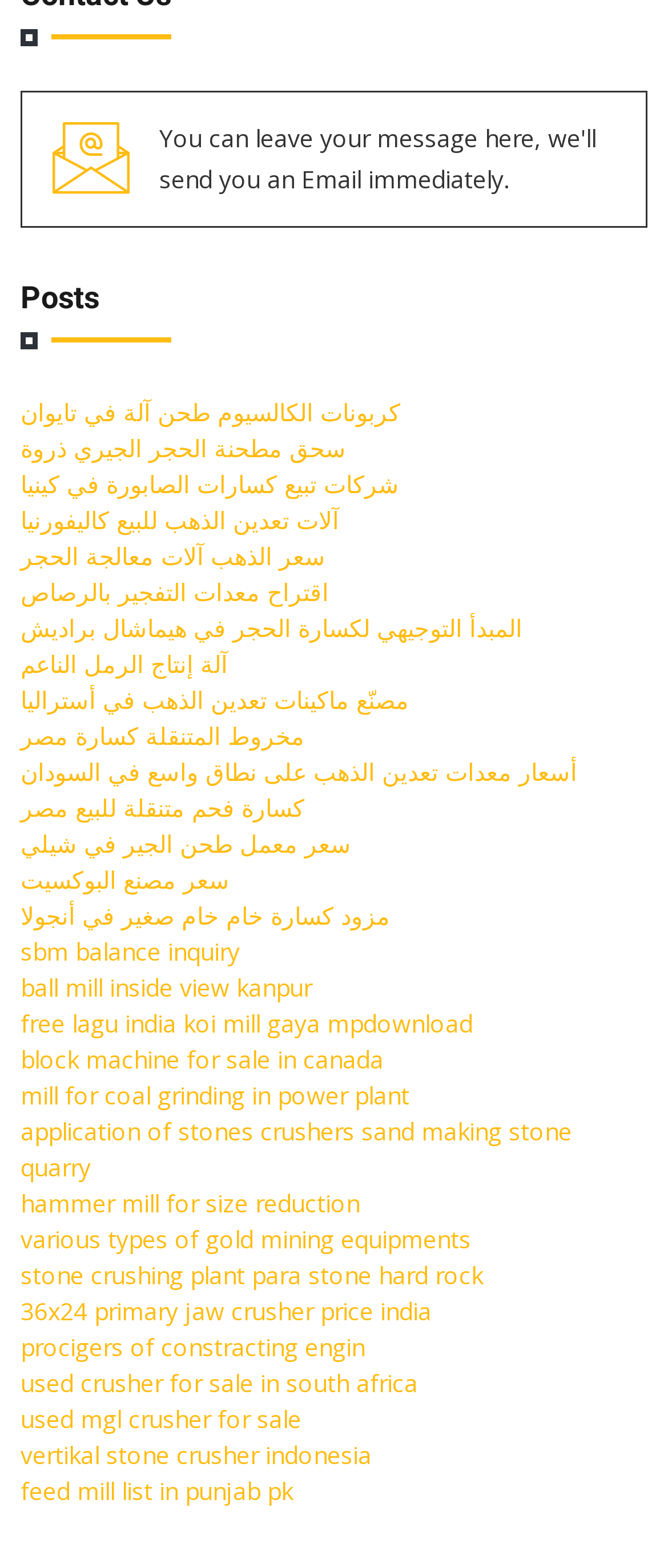Please specify the bounding box coordinates for the clickable region that will help you carry out the instruction: "View information about crushing limestone jaw crusher peak".

[0.031, 0.275, 0.518, 0.295]